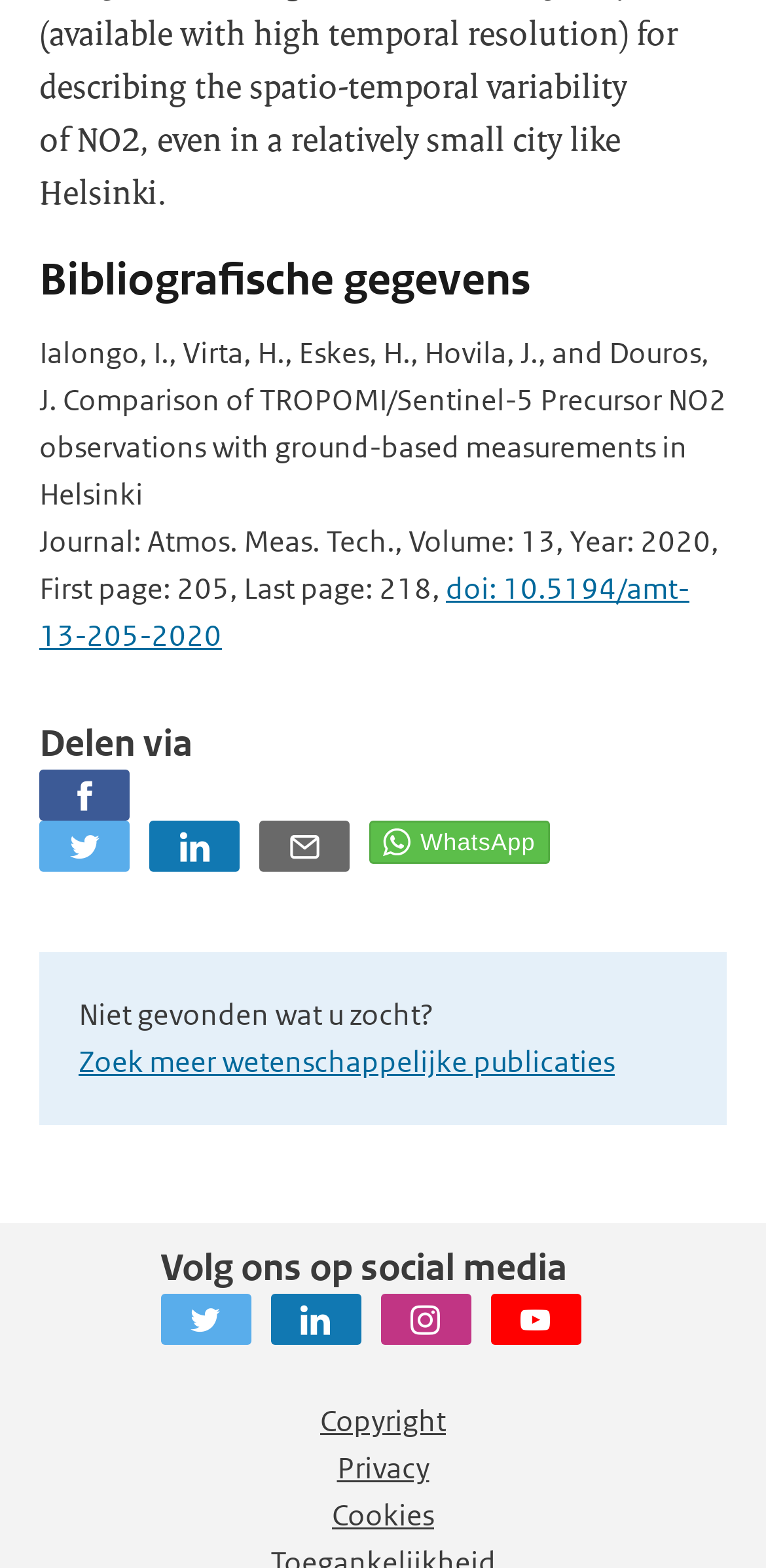Please identify the bounding box coordinates for the region that you need to click to follow this instruction: "Search for more scientific publications".

[0.103, 0.665, 0.803, 0.689]